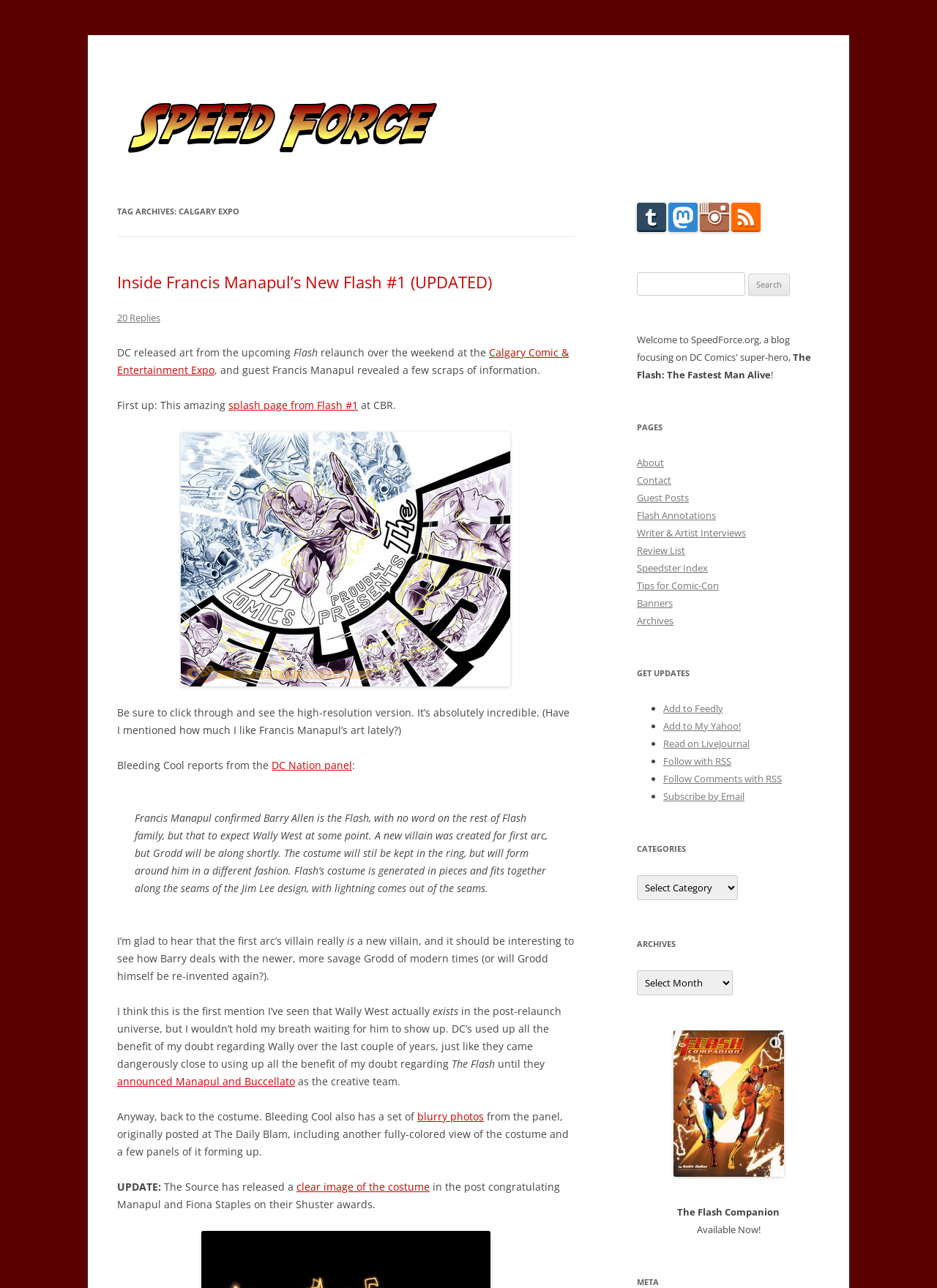Ascertain the bounding box coordinates for the UI element detailed here: "Add to My Yahoo!". The coordinates should be provided as [left, top, right, bottom] with each value being a float between 0 and 1.

[0.708, 0.559, 0.791, 0.569]